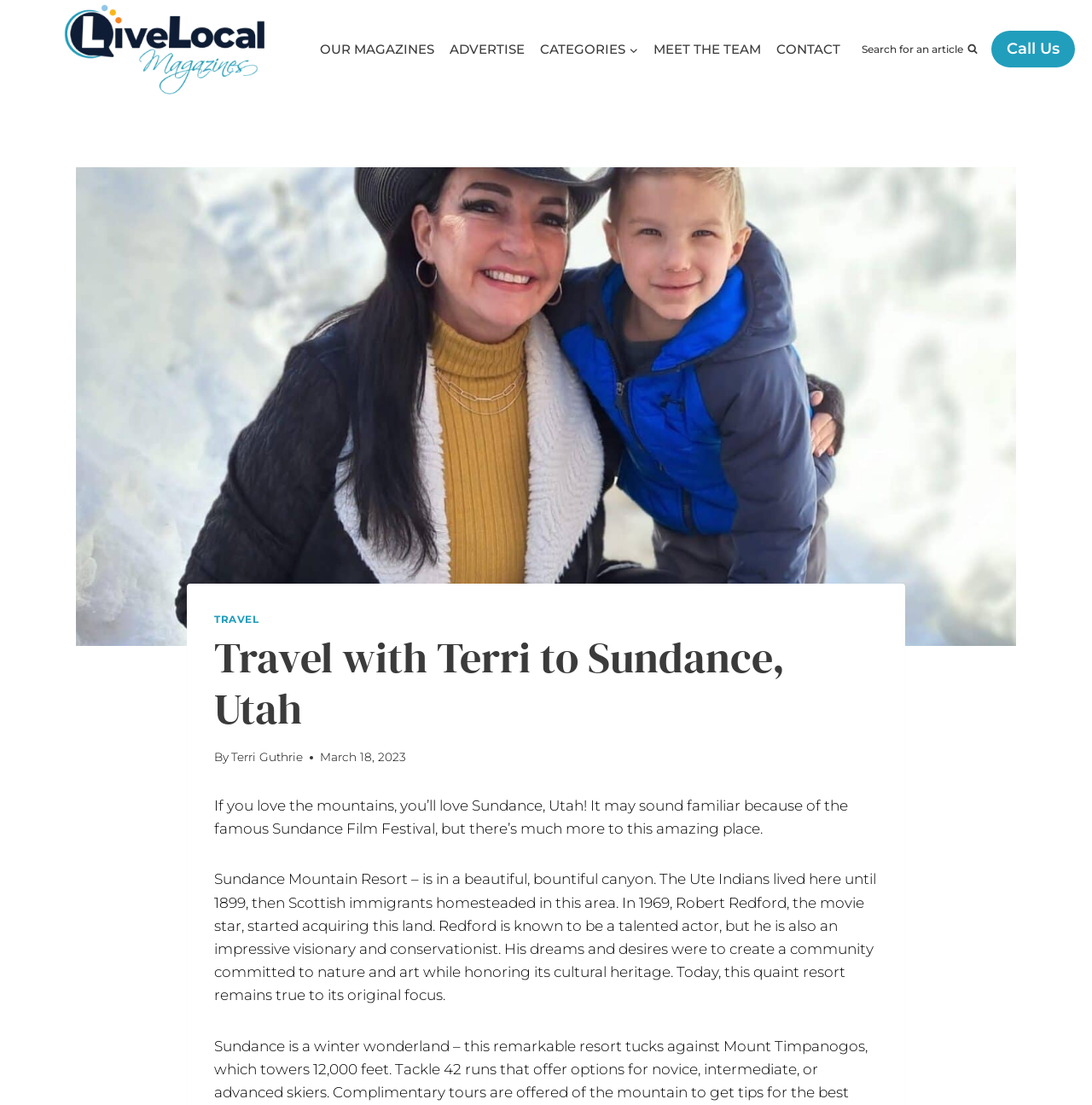What is the original focus of the Sundance community?
Please give a detailed answer to the question using the information shown in the image.

The article mentions that Robert Redford's dreams and desires were to create a community committed to nature and art while honoring its cultural heritage, indicating that the original focus of the Sundance community is on nature and art.